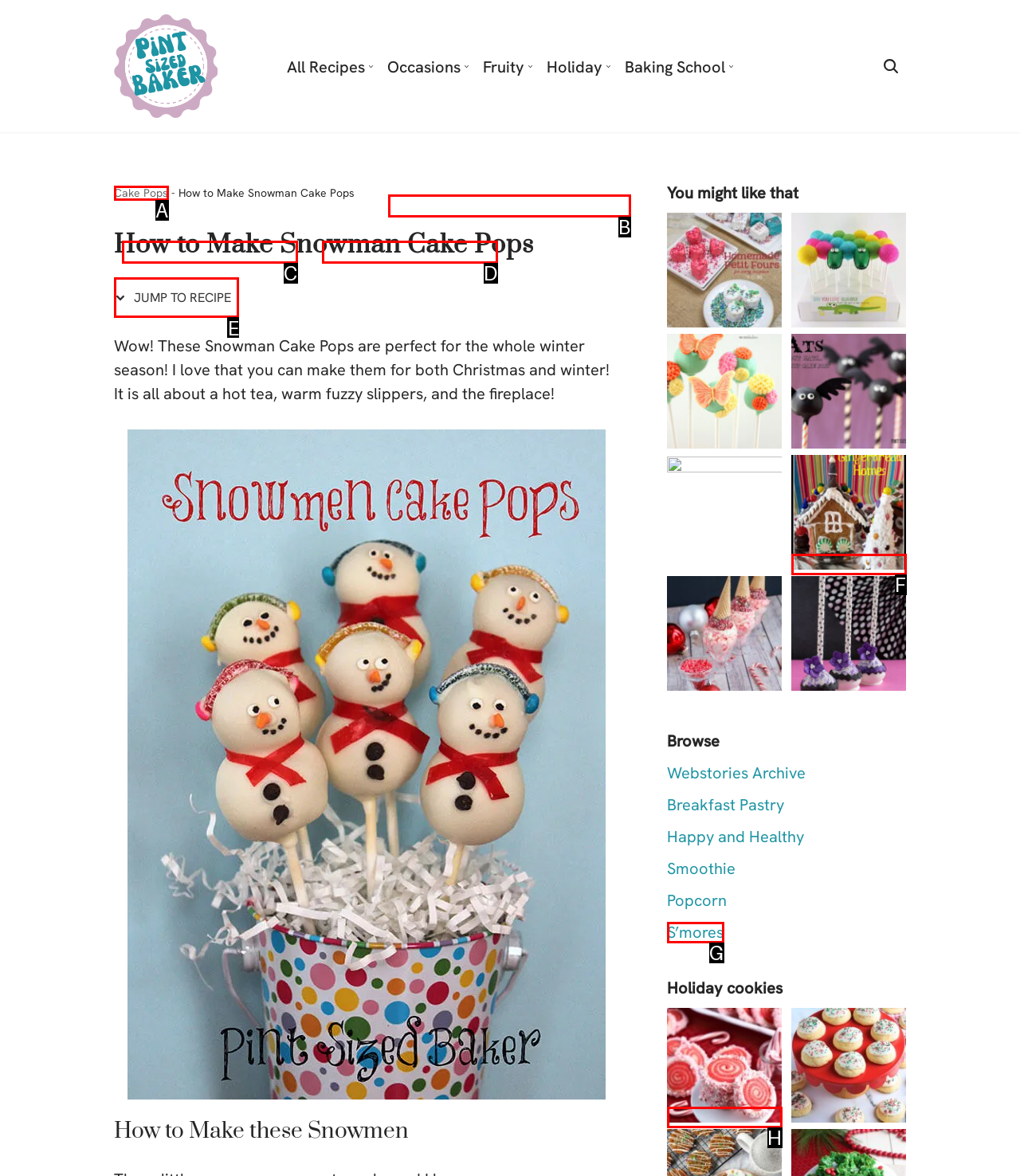Tell me which one HTML element I should click to complete the following task: Jump to the recipe Answer with the option's letter from the given choices directly.

E